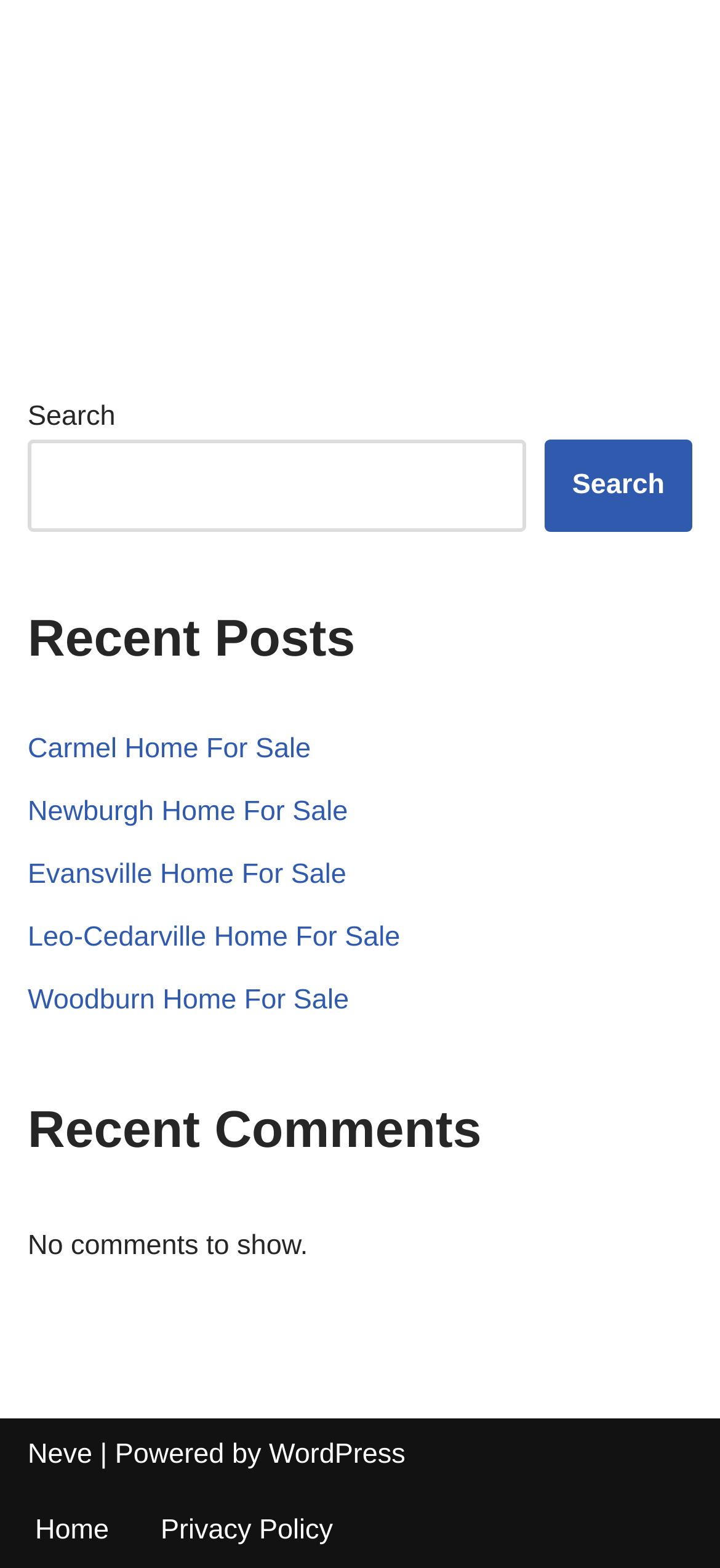How many recent posts are listed on the webpage?
Refer to the image and respond with a one-word or short-phrase answer.

5